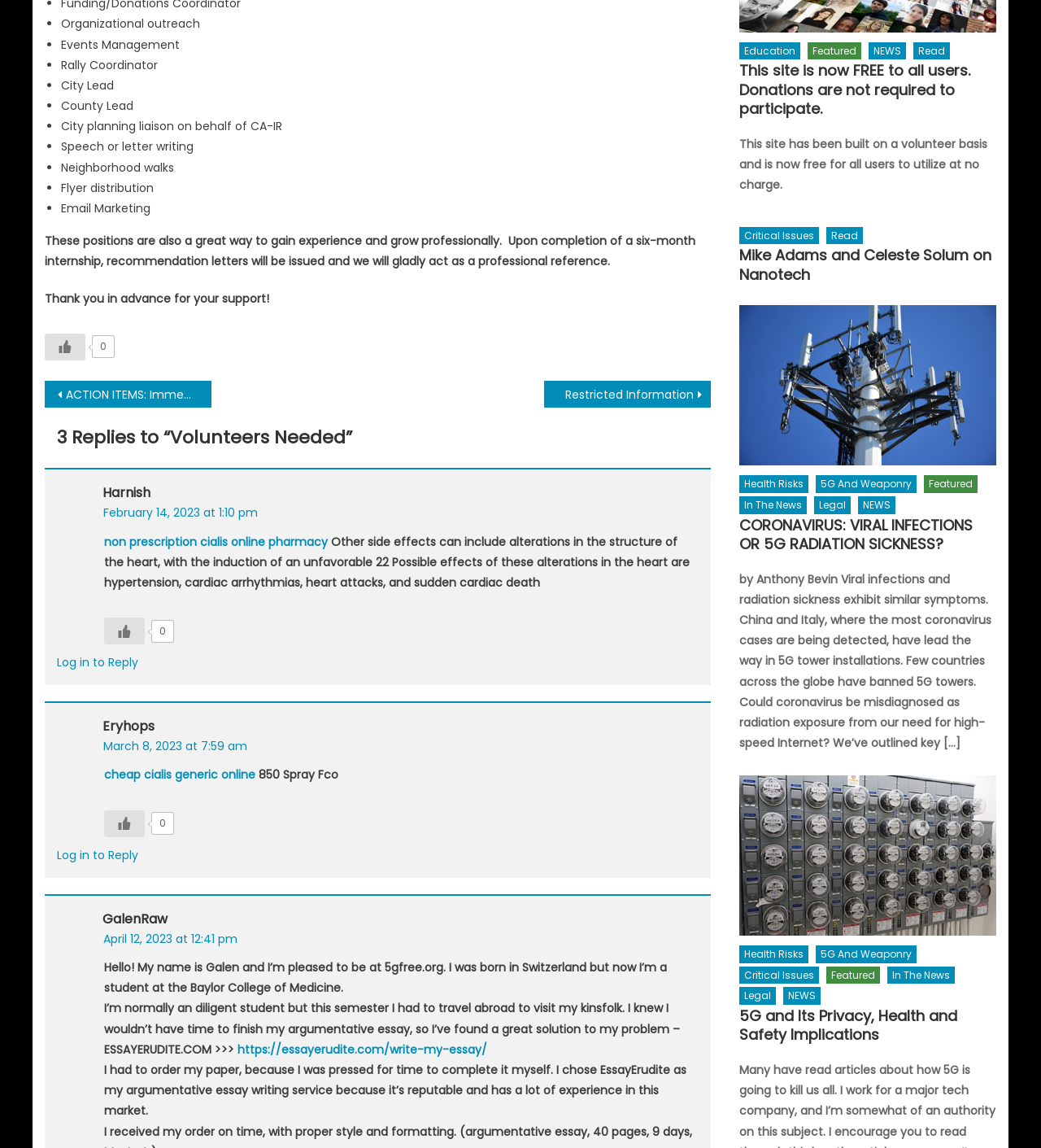Could you find the bounding box coordinates of the clickable area to complete this instruction: "Click on 'Read'"?

[0.877, 0.037, 0.913, 0.052]